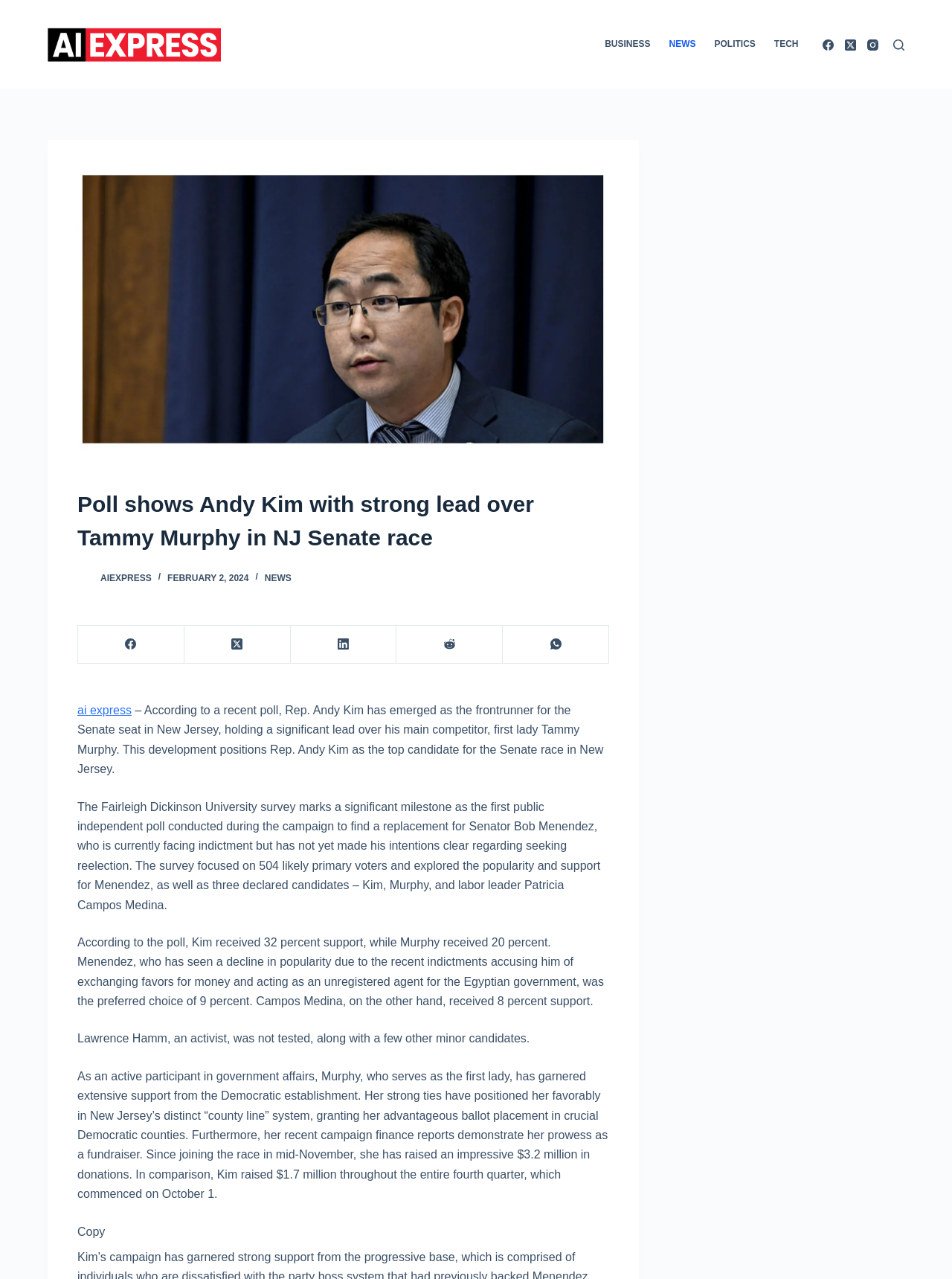Please identify the bounding box coordinates of the area that needs to be clicked to follow this instruction: "Click on the 'BUSINESS' menu item".

[0.625, 0.0, 0.693, 0.07]